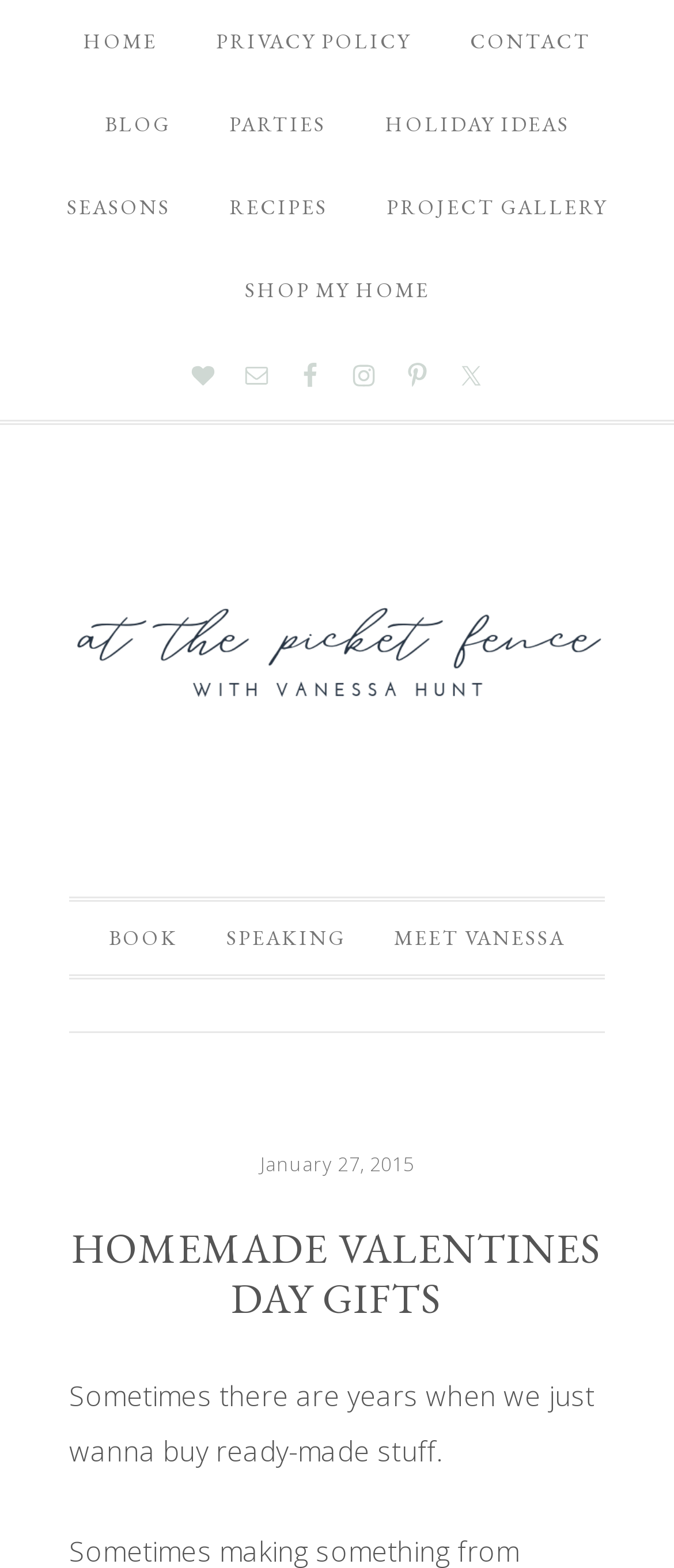Provide the text content of the webpage's main heading.

HOMEMADE VALENTINES DAY GIFTS